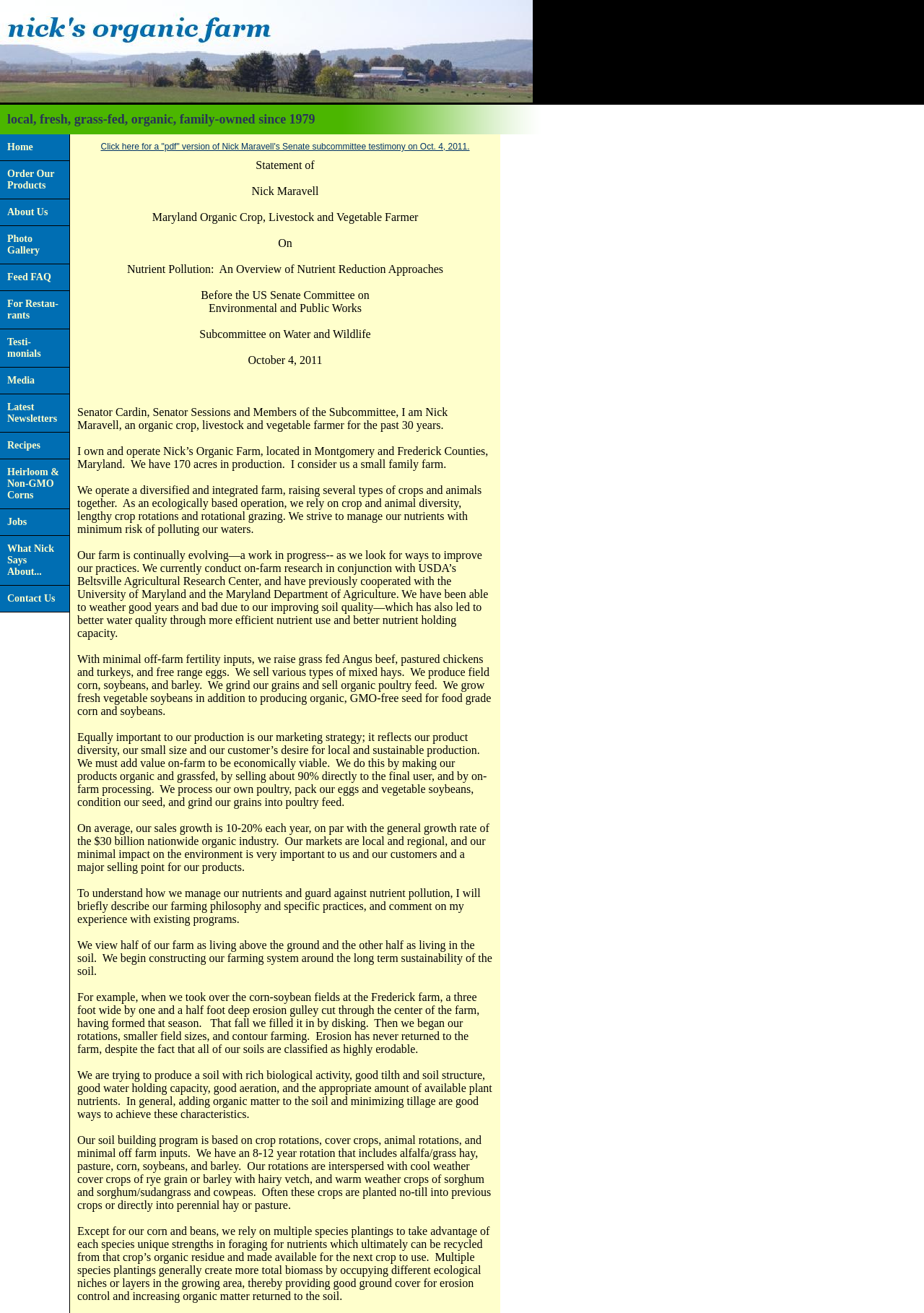Analyze the image and answer the question with as much detail as possible: 
What is the purpose of the 'Feed FAQ' section?

The 'Feed FAQ' section is likely a section that provides answers to frequently asked questions about the feed products offered by the website, such as what types of feed are available, how they are made, and their nutritional content.